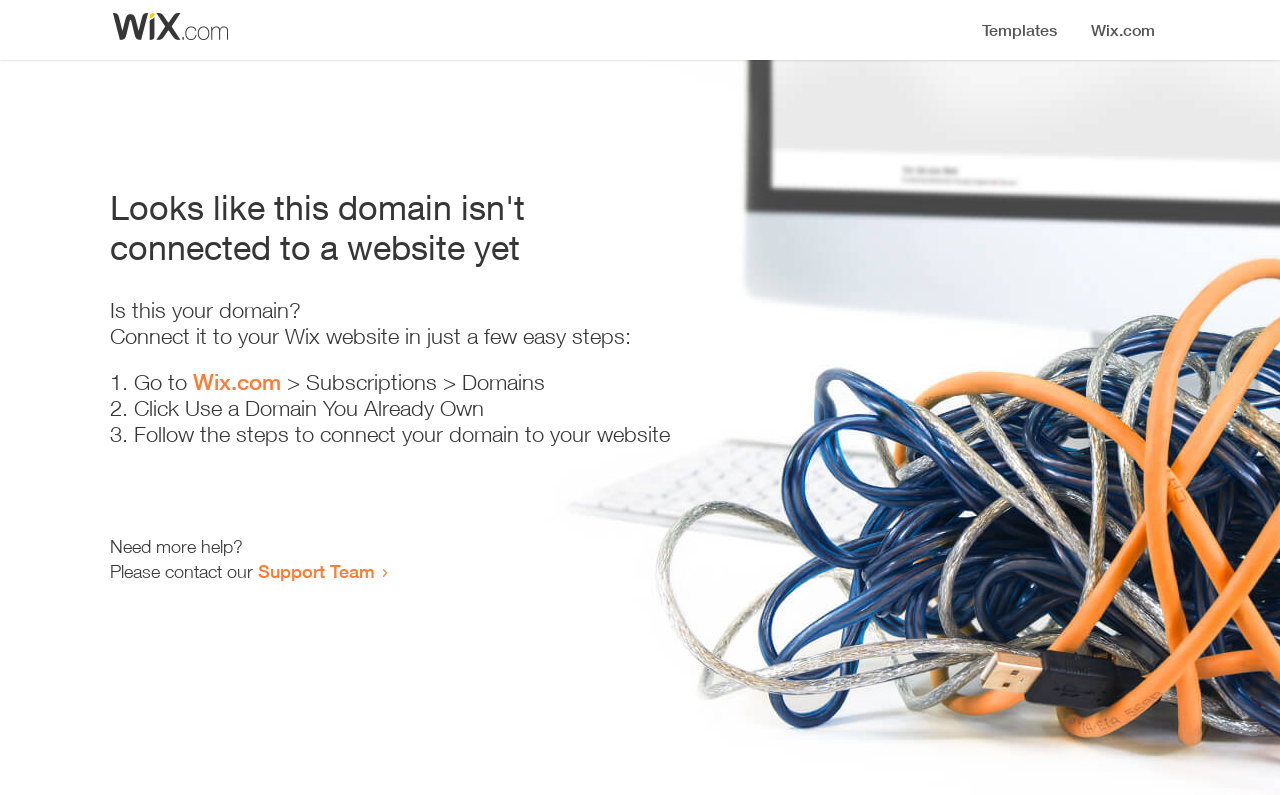What is the current status of the domain?
Look at the screenshot and provide an in-depth answer.

The webpage displays a heading that says 'Looks like this domain isn't connected to a website yet', indicating that the domain is not currently connected to a website.